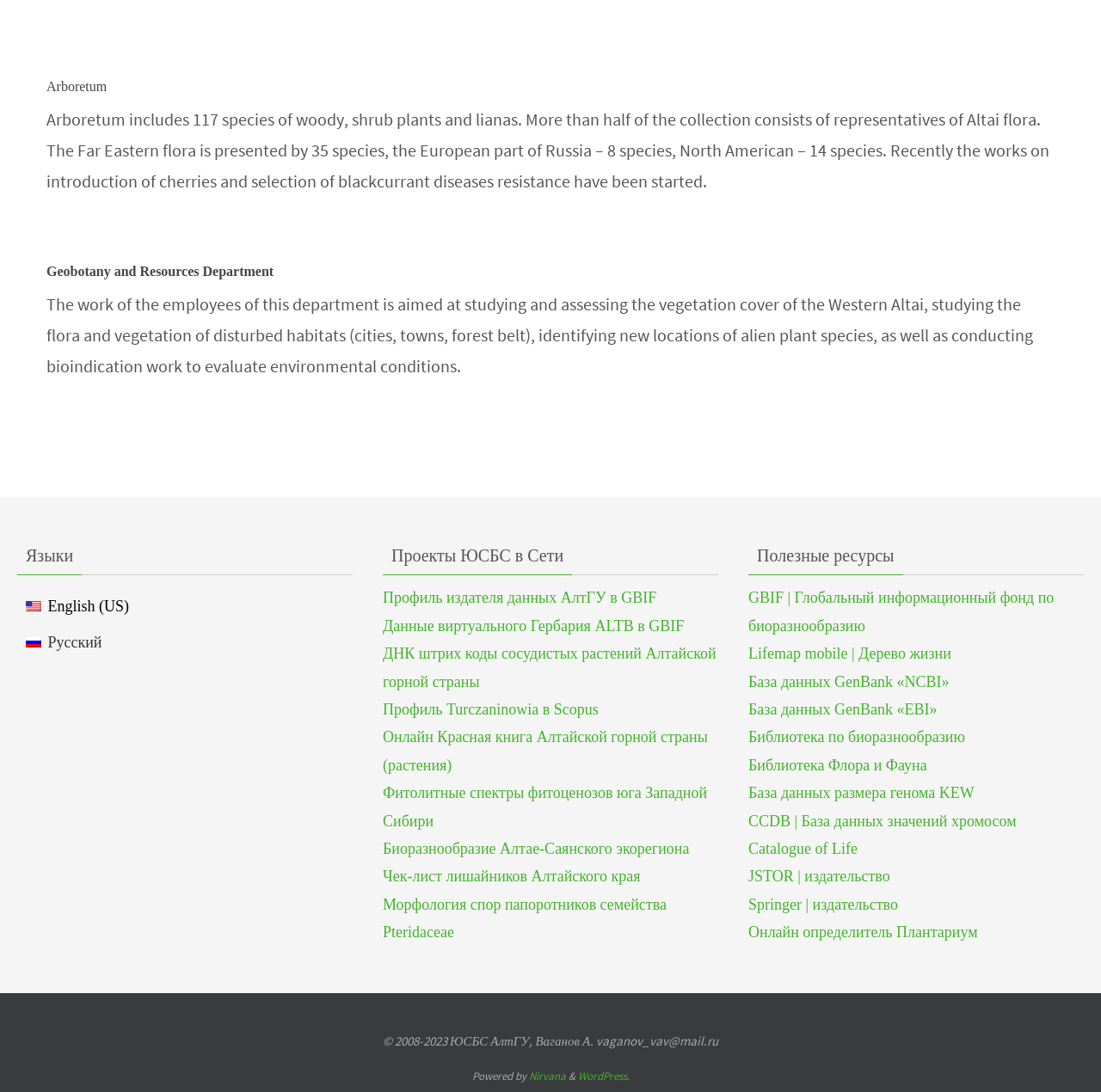From the element description: "Библиотека по биоразнообразию", extract the bounding box coordinates of the UI element. The coordinates should be expressed as four float numbers between 0 and 1, in the order [left, top, right, bottom].

[0.68, 0.667, 0.876, 0.684]